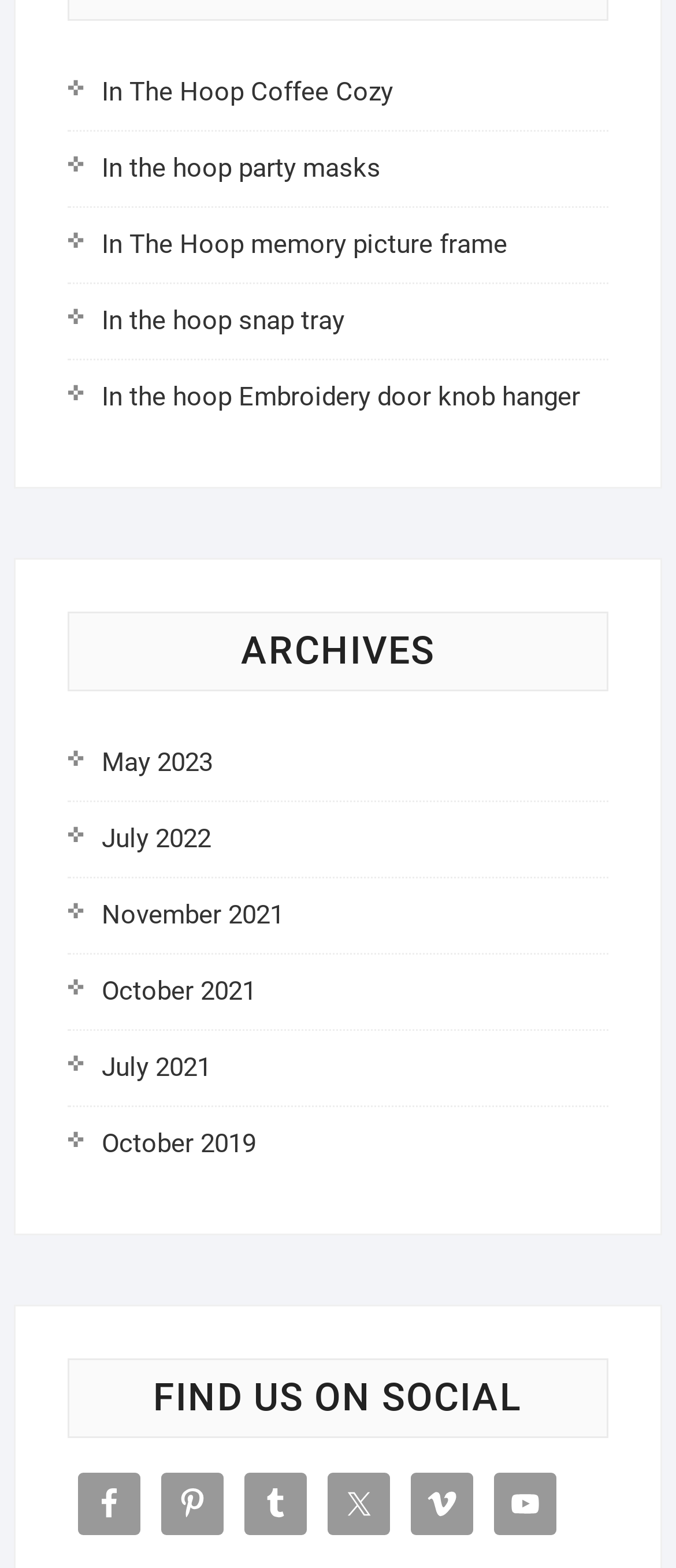Locate the coordinates of the bounding box for the clickable region that fulfills this instruction: "View May 2023 archives".

[0.151, 0.476, 0.315, 0.496]